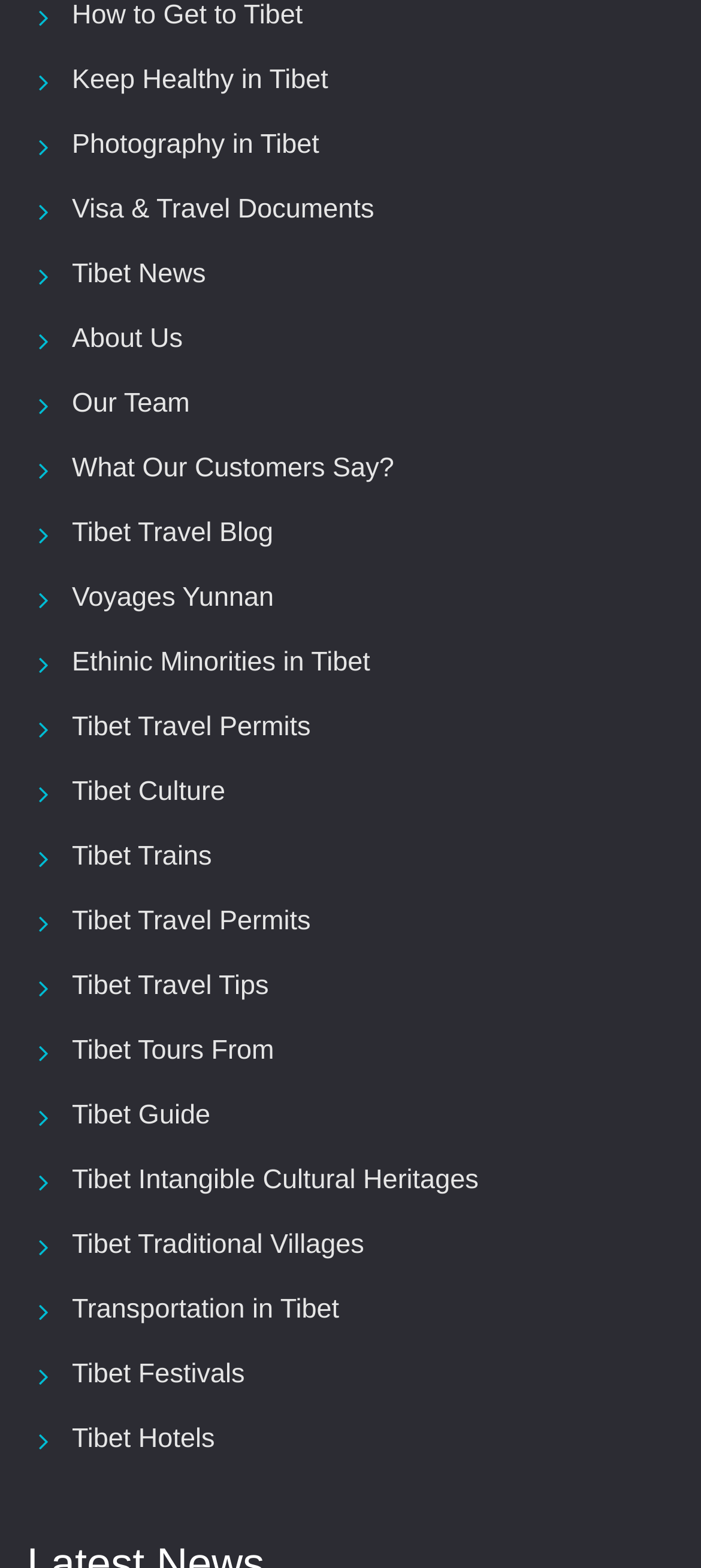Is the link 'Voyages Yunnan' related to Tibet?
Using the image as a reference, answer the question with a short word or phrase.

No